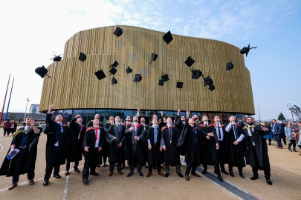Where is the graduation ceremony taking place?
Please provide a comprehensive answer based on the information in the image.

The background of the image shows the striking architectural design of the Swansea Arena, which serves as a modern venue for this momentous occasion, indicating that the graduation ceremony is taking place at this location.